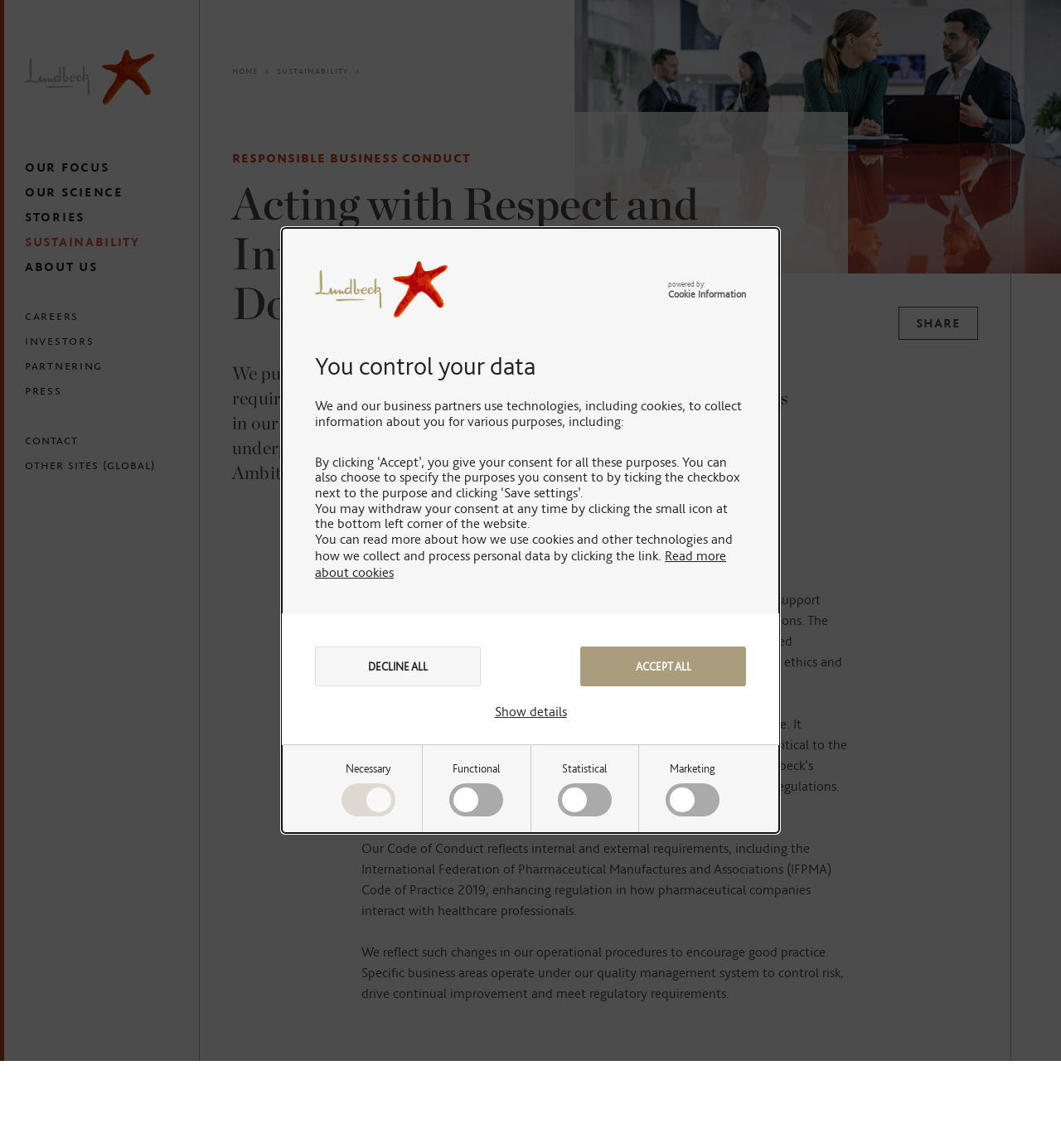Find and provide the bounding box coordinates for the UI element described here: "Read more about cookies". The coordinates should be given as four float numbers between 0 and 1: [left, top, right, bottom].

[0.297, 0.476, 0.684, 0.505]